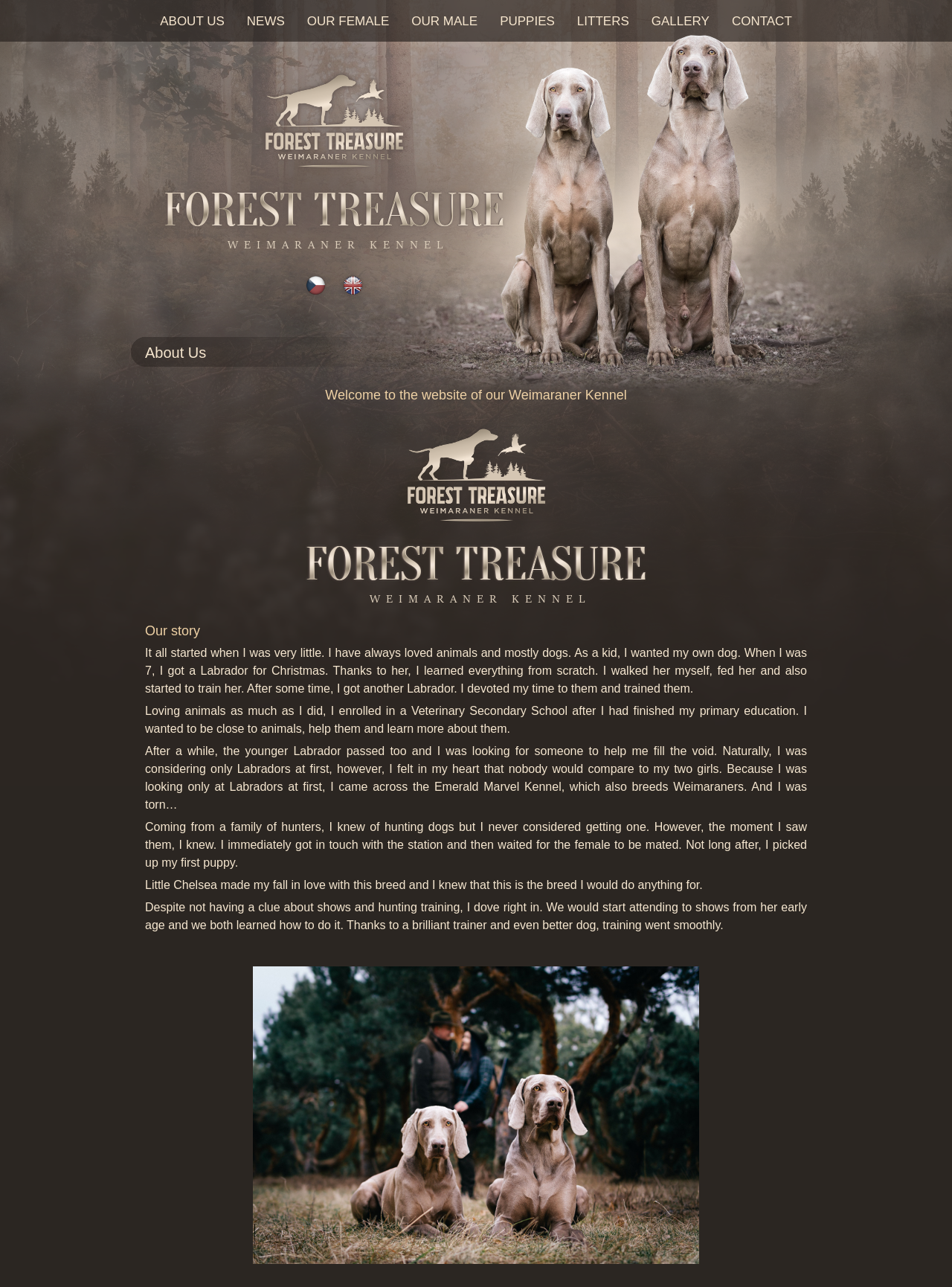Show the bounding box coordinates for the element that needs to be clicked to execute the following instruction: "Contact the kennel". Provide the coordinates in the form of four float numbers between 0 and 1, i.e., [left, top, right, bottom].

[0.757, 0.006, 0.844, 0.027]